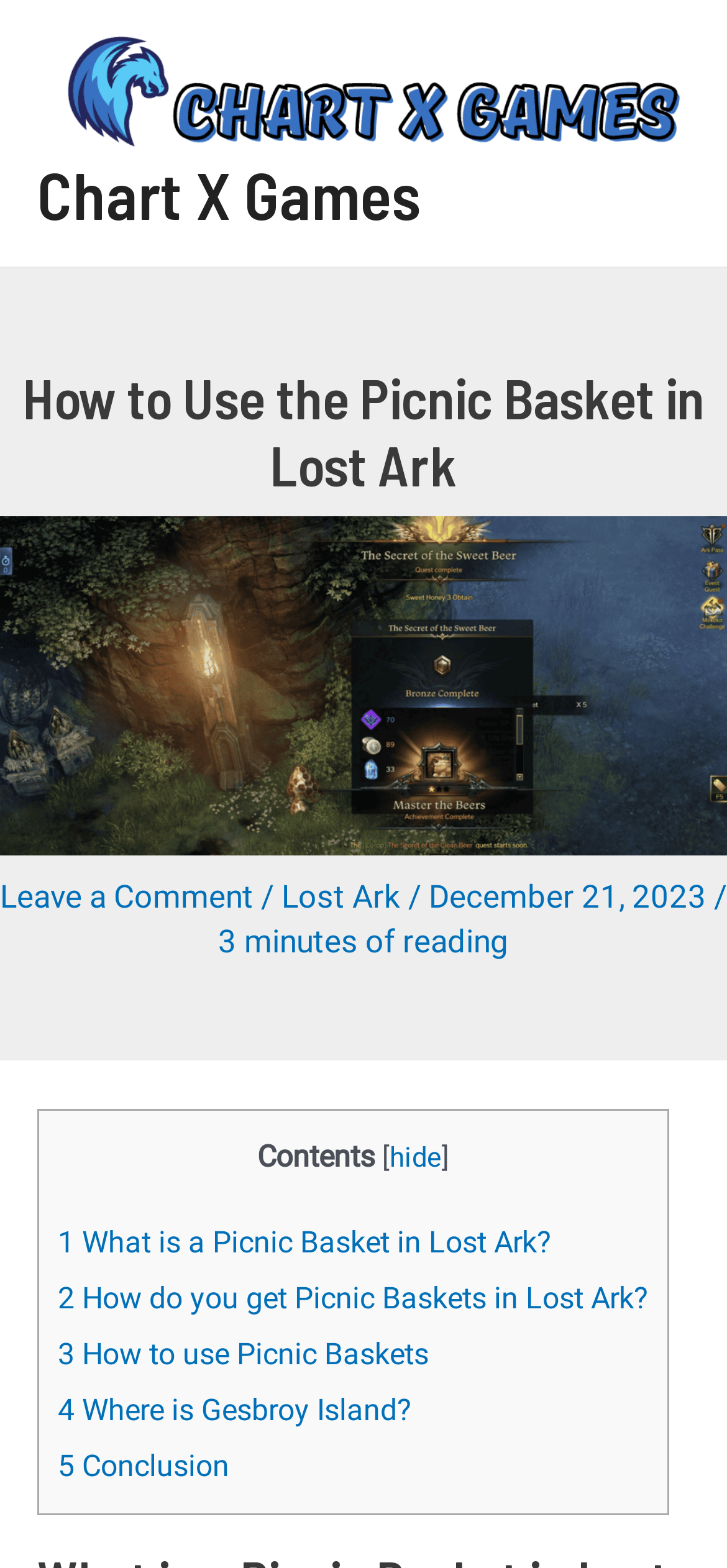What is the name of the island mentioned in the webpage?
Ensure your answer is thorough and detailed.

The webpage mentions 'Gesbroy Island' in the link '4 Where is Gesbroy Island?' with bounding box coordinates [0.079, 0.888, 0.567, 0.91], indicating that the island being referred to is Gesbroy Island.